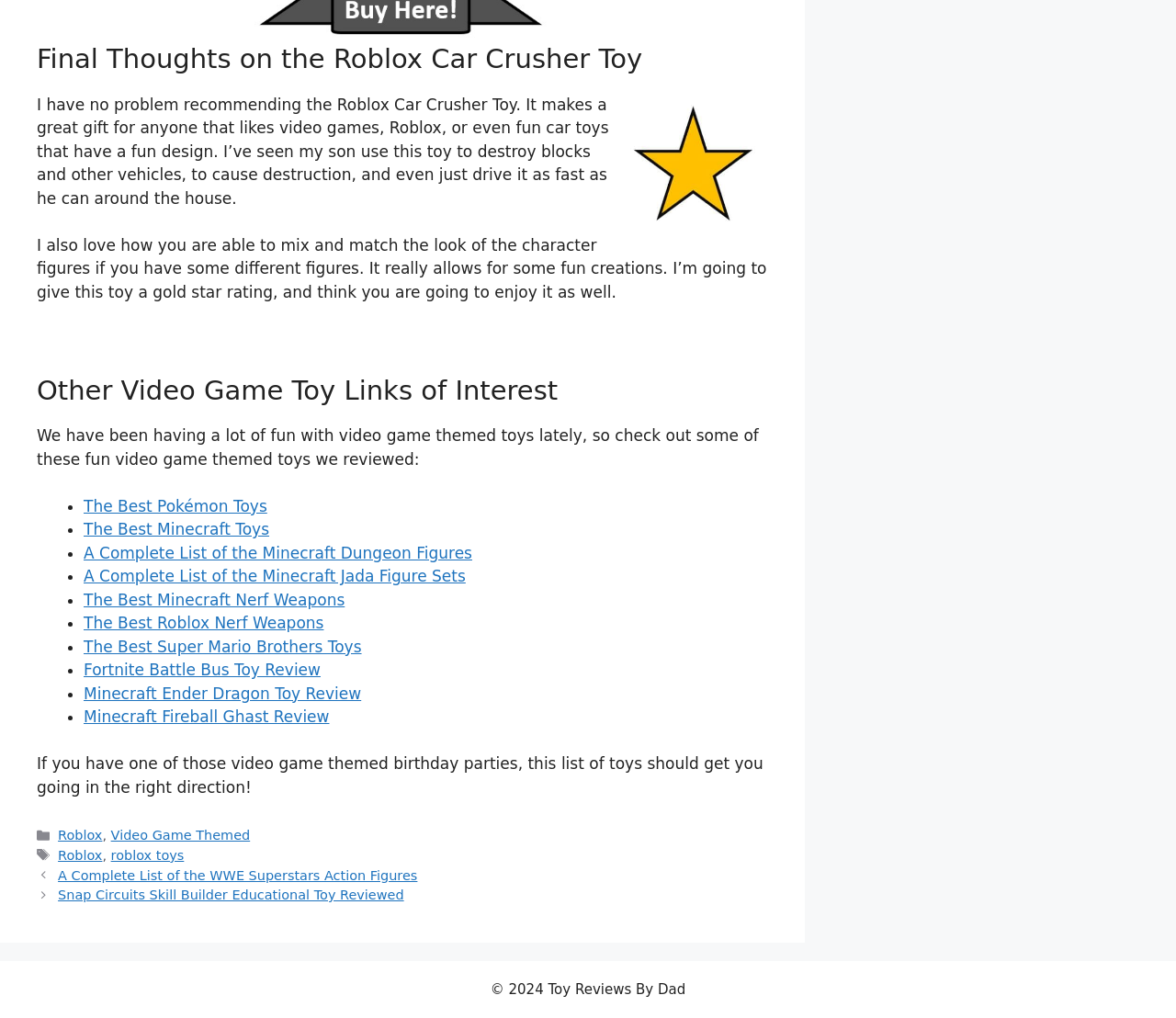Answer briefly with one word or phrase:
What is the copyright year mentioned at the bottom of the page?

2024